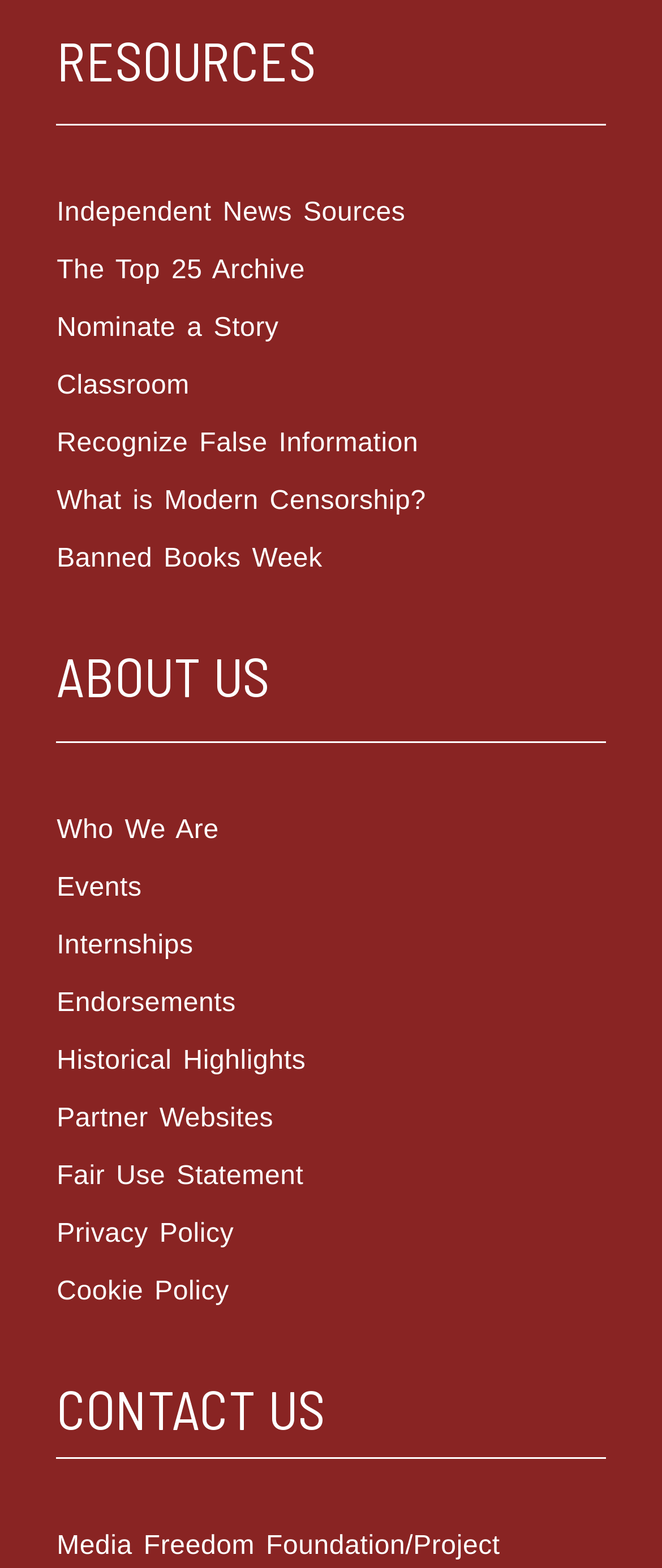Identify the bounding box for the UI element that is described as follows: "About Us".

[0.086, 0.419, 0.914, 0.443]